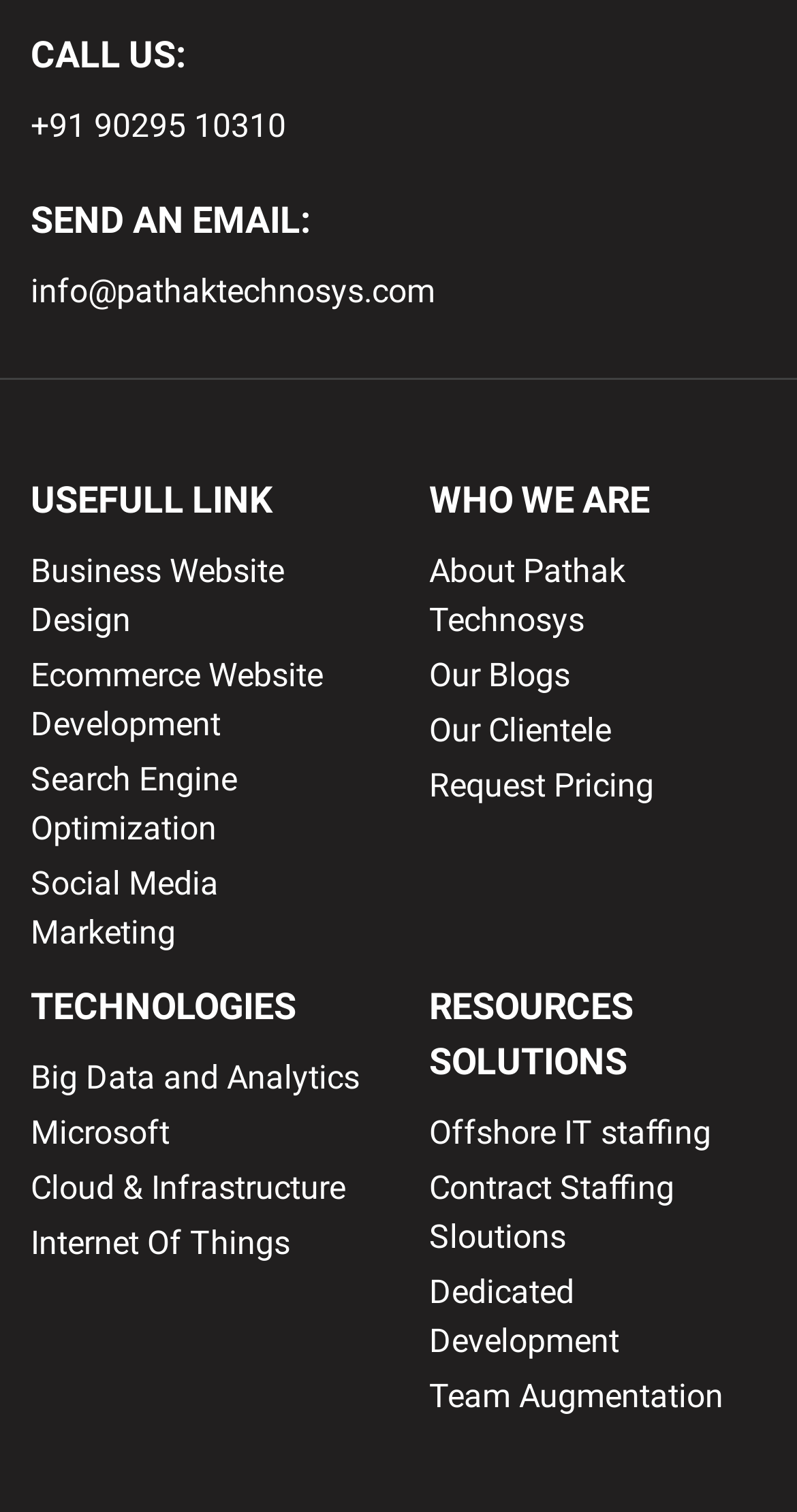What is the phone number to call? From the image, respond with a single word or brief phrase.

+91 90295 10310